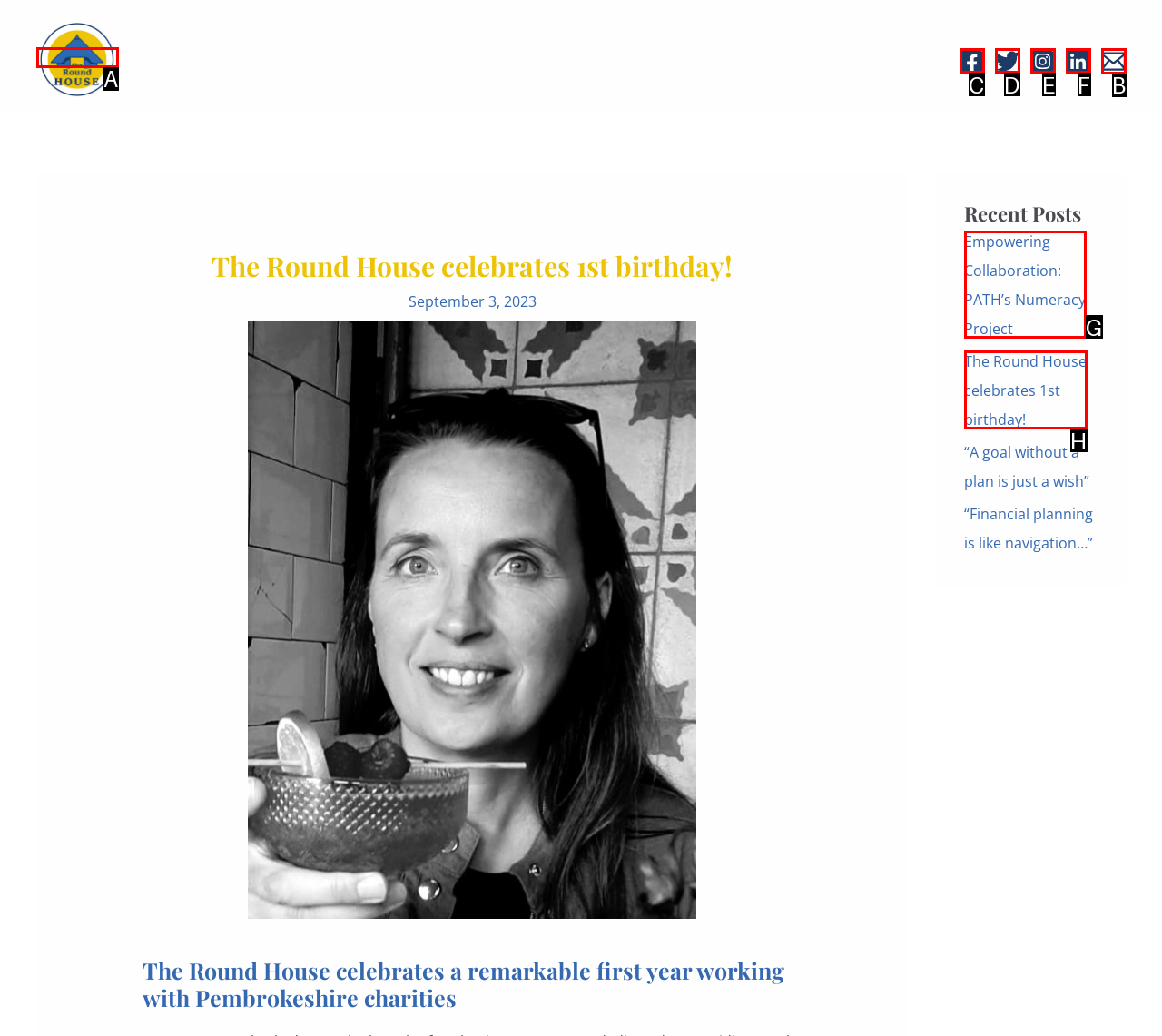Tell me which option I should click to complete the following task: Contact The Round House via Email
Answer with the option's letter from the given choices directly.

B